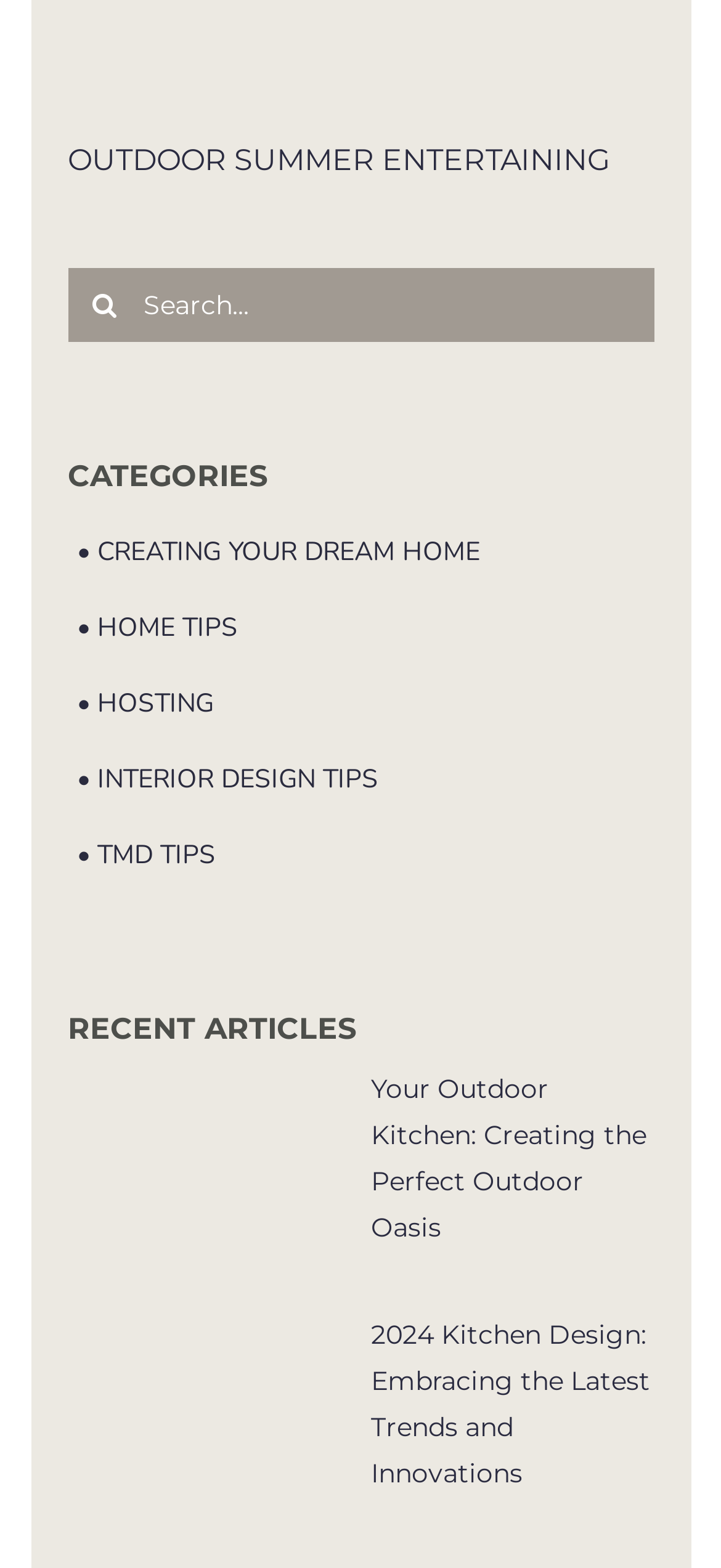What is the main topic of this webpage?
Based on the image, answer the question in a detailed manner.

The main topic of this webpage is 'Outdoor Summer Entertaining' as indicated by the StaticText element with the text 'OUTDOOR SUMMER ENTERTAINING' at the top of the page.